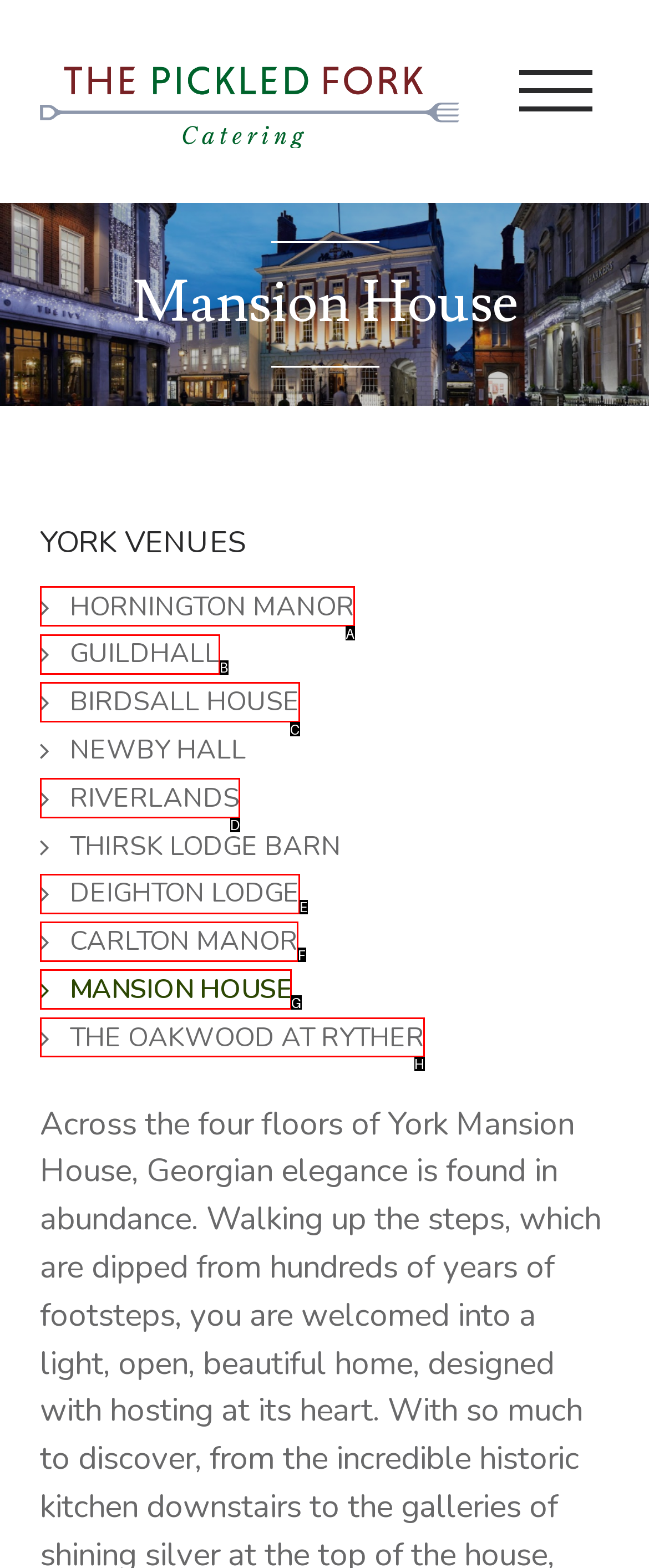What letter corresponds to the UI element to complete this task: visit THE OAKWOOD AT RYTHER
Answer directly with the letter.

H